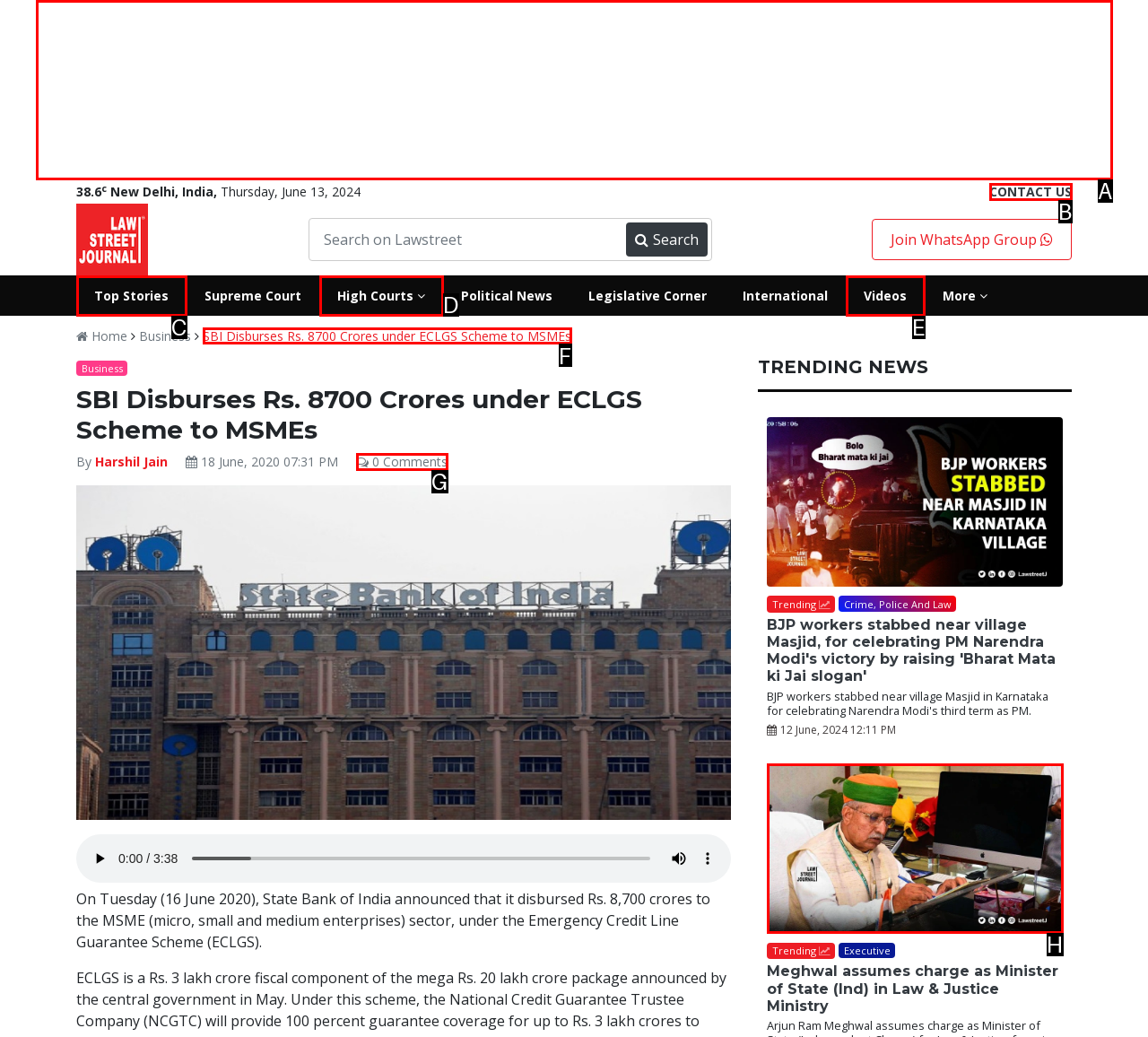Indicate the UI element to click to perform the task: Read the article 'Thank You 1K Followers on Instagram: Celebrating Social Media Milestones'. Reply with the letter corresponding to the chosen element.

None